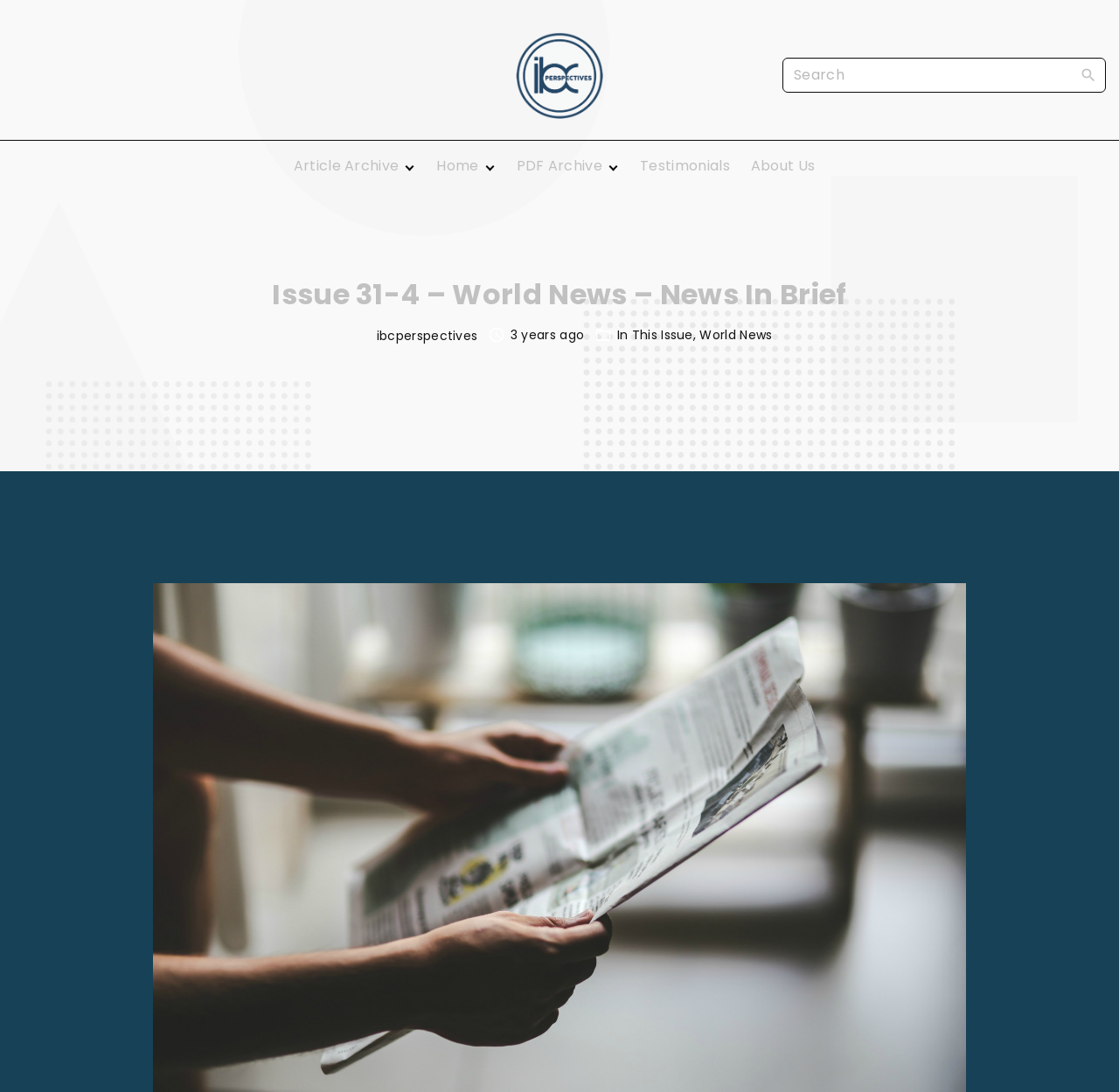How many years of archives are available?
From the screenshot, supply a one-word or short-phrase answer.

9